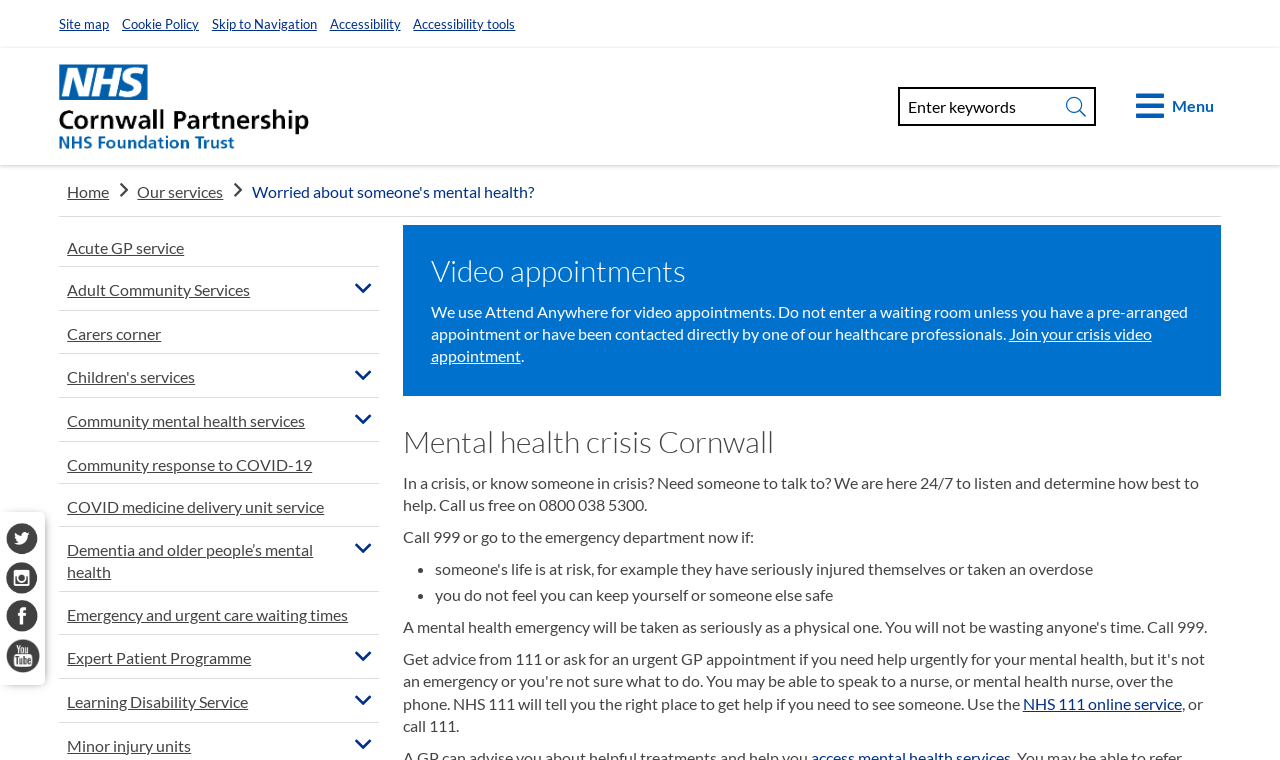Using the element description: "Skip to Navigation", determine the bounding box coordinates for the specified UI element. The coordinates should be four float numbers between 0 and 1, [left, top, right, bottom].

[0.165, 0.021, 0.247, 0.042]